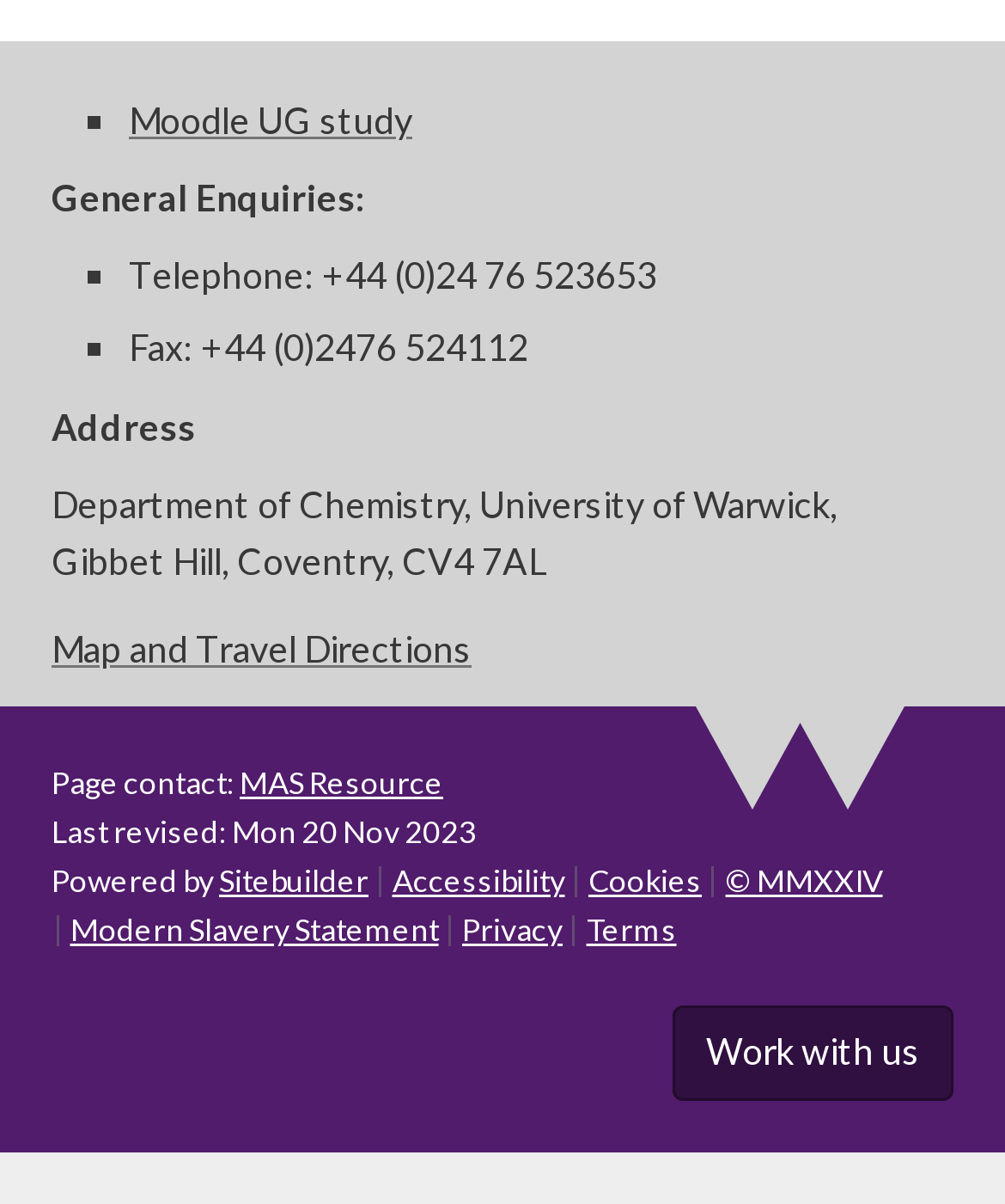What is the website powered by?
Please analyze the image and answer the question with as much detail as possible.

I found the information by looking at the bottom of the page, where it says 'Powered by Sitebuilder'.